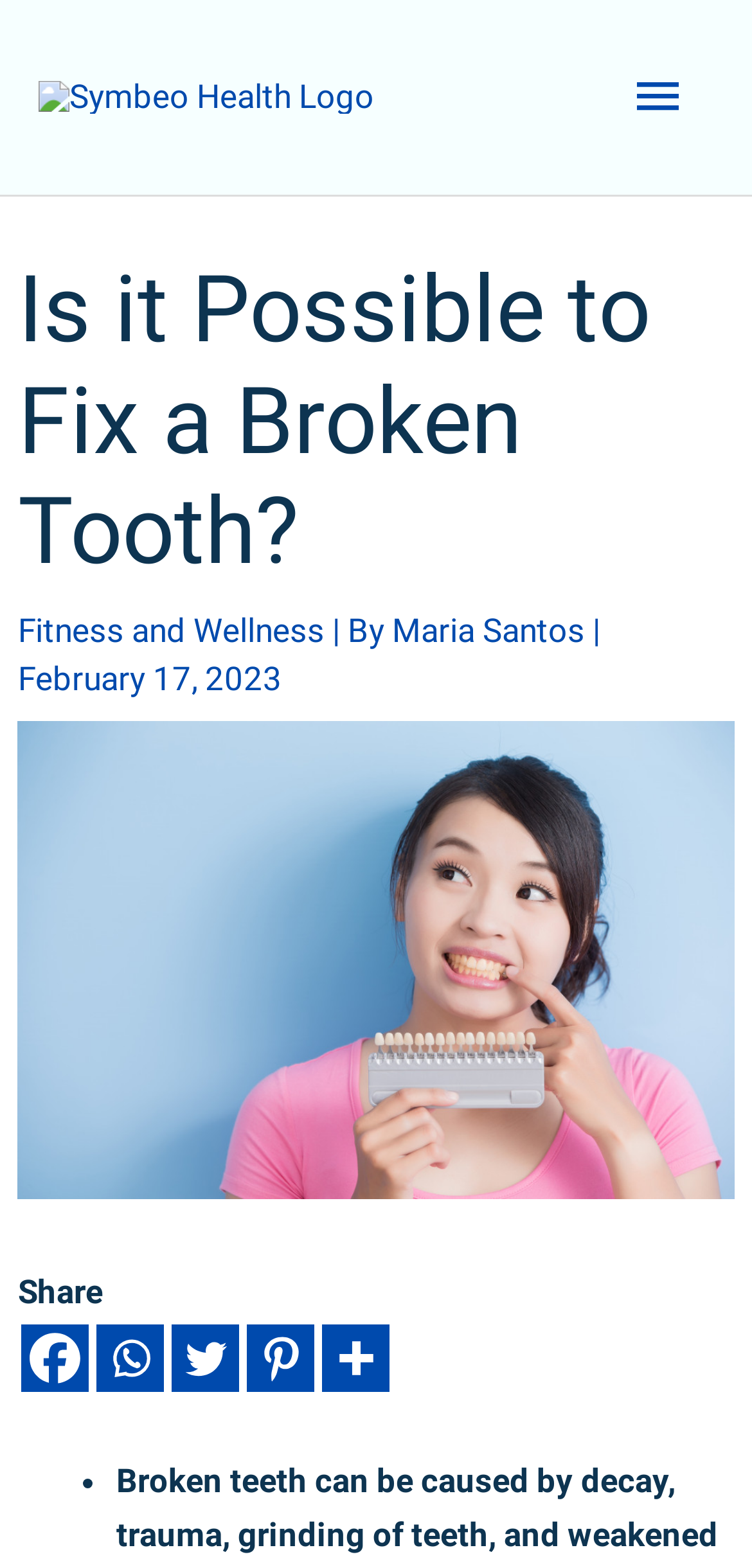Create a detailed narrative describing the layout and content of the webpage.

The webpage is about fixing a broken tooth, with the main content area dominated by a header section that spans almost the entire width of the page. At the top left, there is a Symbeo Health logo, which is an image linked to the website's main page. Next to the logo, there is a main menu button that, when expanded, reveals a dropdown menu.

Below the logo and menu button, there is a header section that contains the title "Is it Possible to Fix a Broken Tooth?" in a large font size. This title is followed by a byline that reads "By Maria Santos" and a publication date of "February 17, 2023". On the right side of the header section, there is an image of someone checking their teeth, which is likely a relevant illustration for the article.

At the bottom of the page, there is a section that allows users to share the article on various social media platforms, including Facebook, Whatsapp, Twitter, Pinterest, and more. This section is accompanied by a small image of a sharing icon.

Throughout the page, there are several links and buttons, including a link to the "Fitness and Wellness" category, which is located near the top of the page. The overall layout of the page is clean and easy to navigate, with clear headings and concise text.